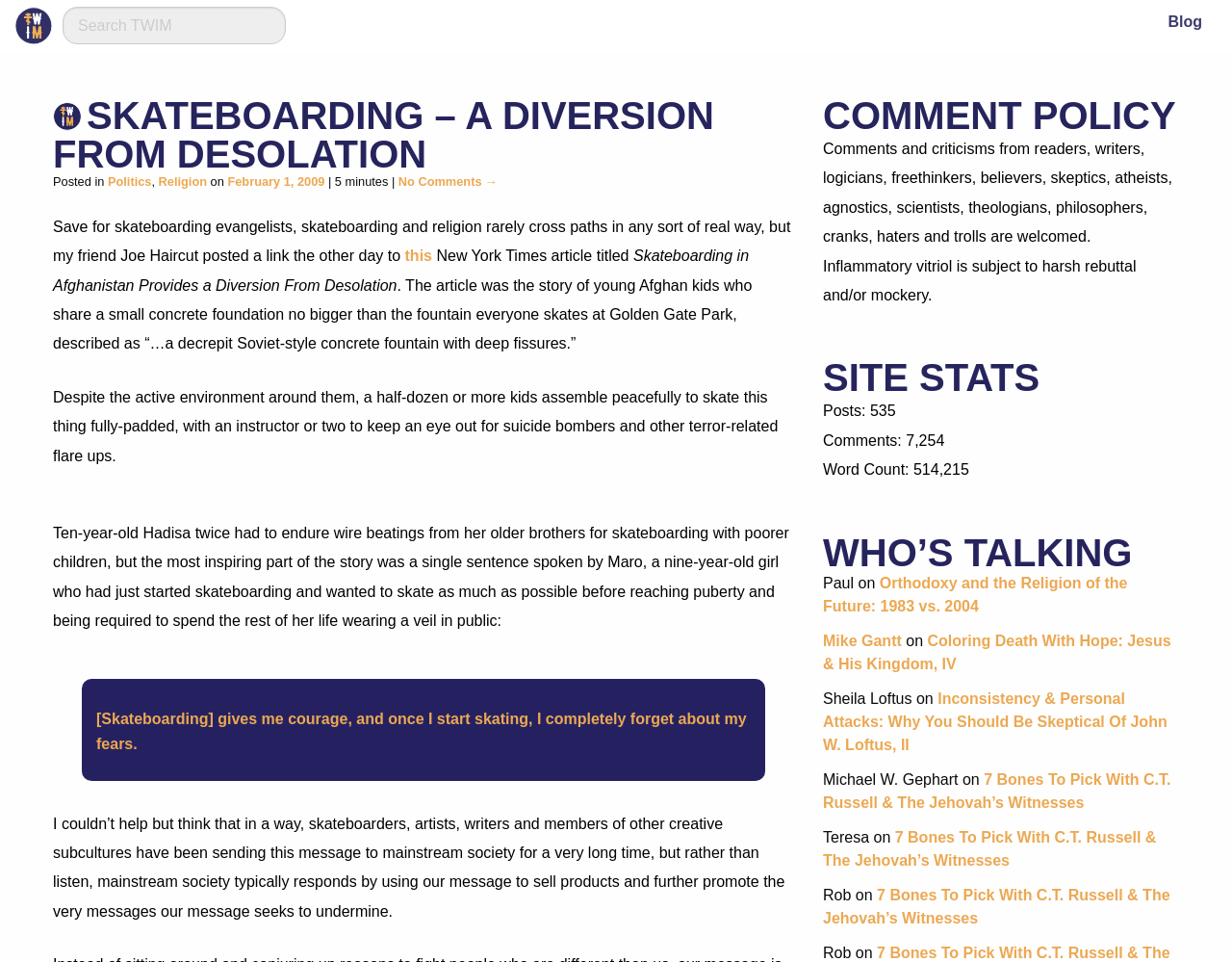Determine the bounding box coordinates for the element that should be clicked to follow this instruction: "View the comments policy". The coordinates should be given as four float numbers between 0 and 1, in the format [left, top, right, bottom].

[0.668, 0.1, 0.957, 0.14]